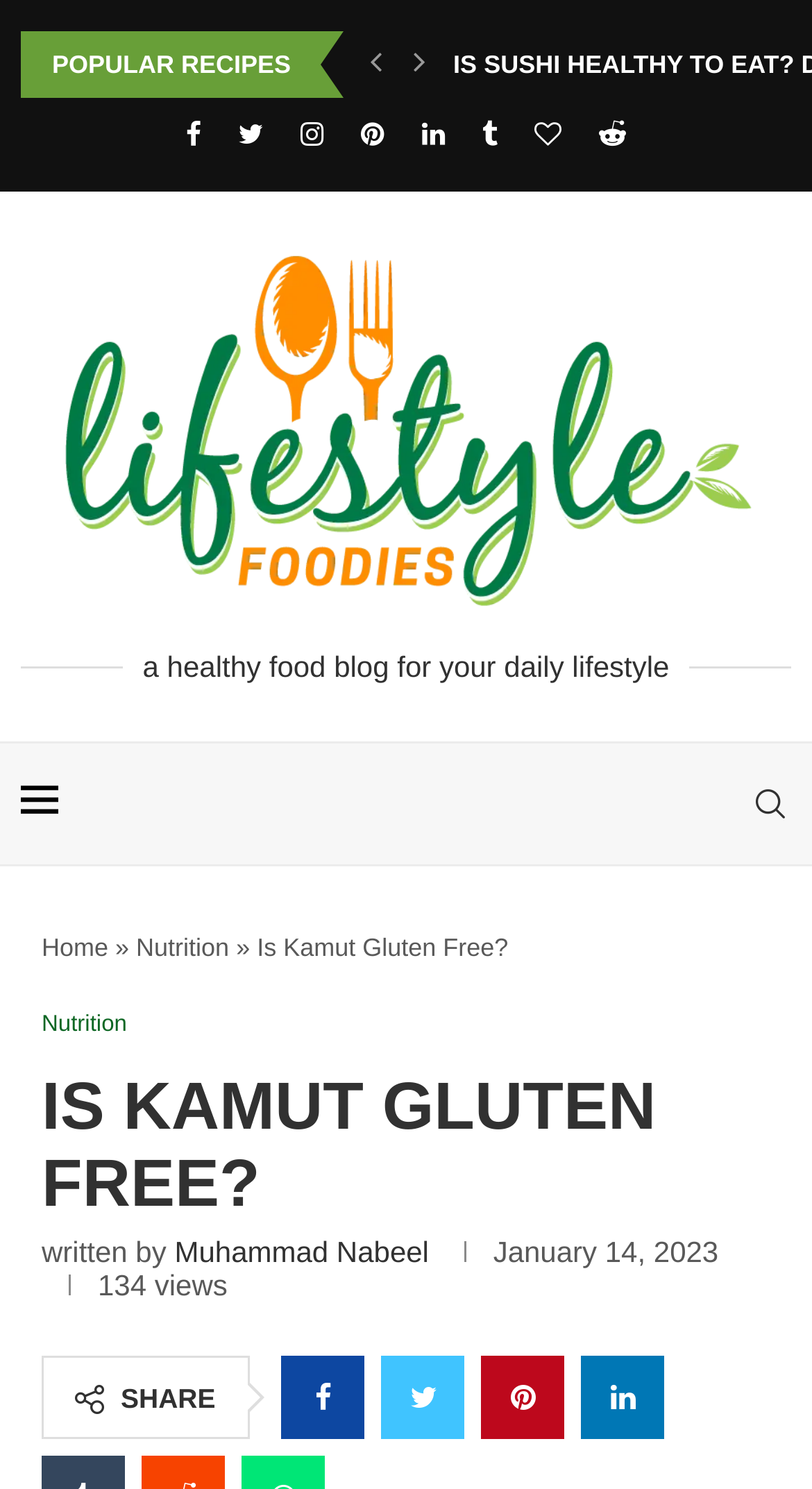Can you pinpoint the bounding box coordinates for the clickable element required for this instruction: "Search for a recipe"? The coordinates should be four float numbers between 0 and 1, i.e., [left, top, right, bottom].

[0.923, 0.499, 0.974, 0.58]